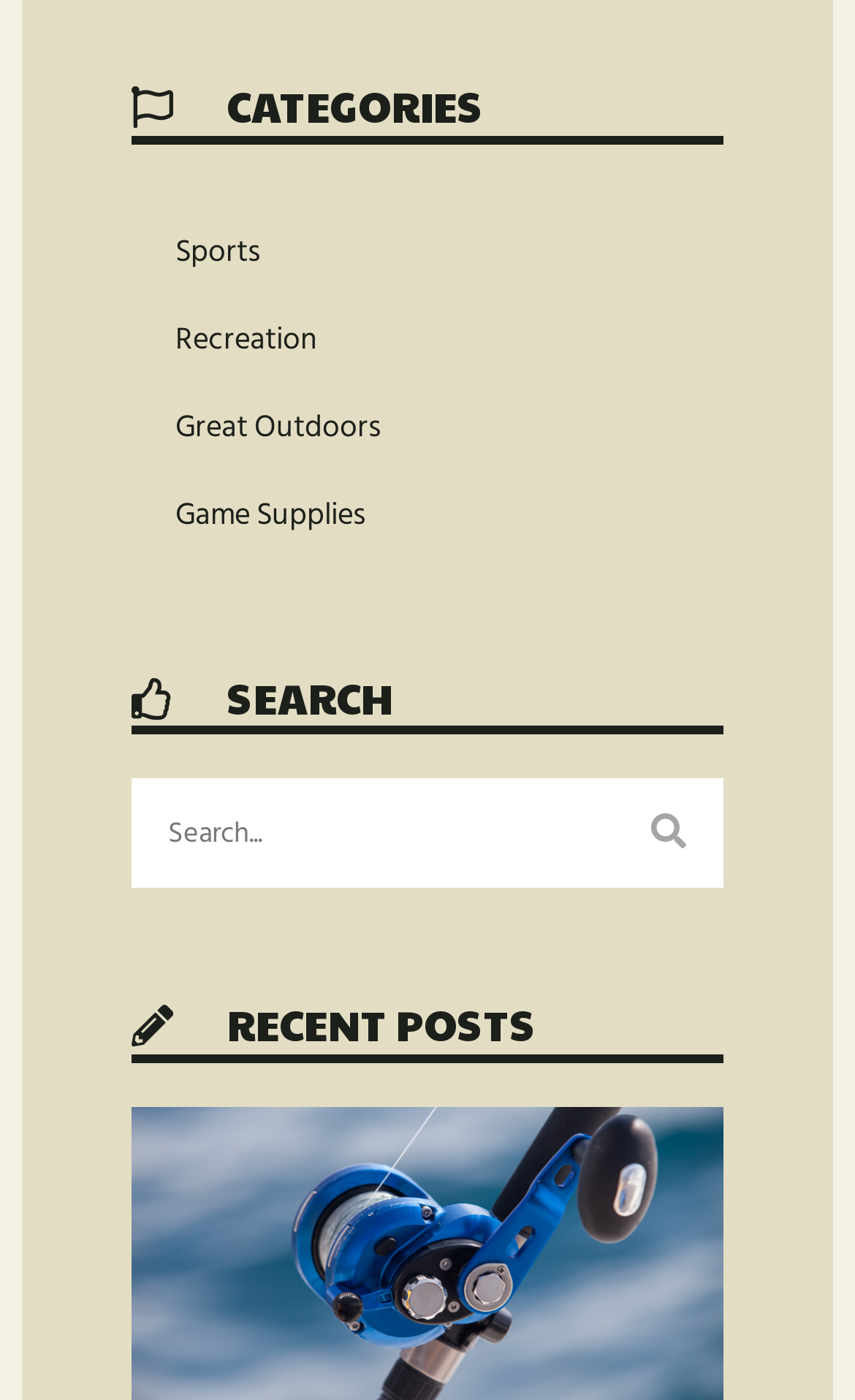How many search fields are there?
Give a one-word or short-phrase answer derived from the screenshot.

1